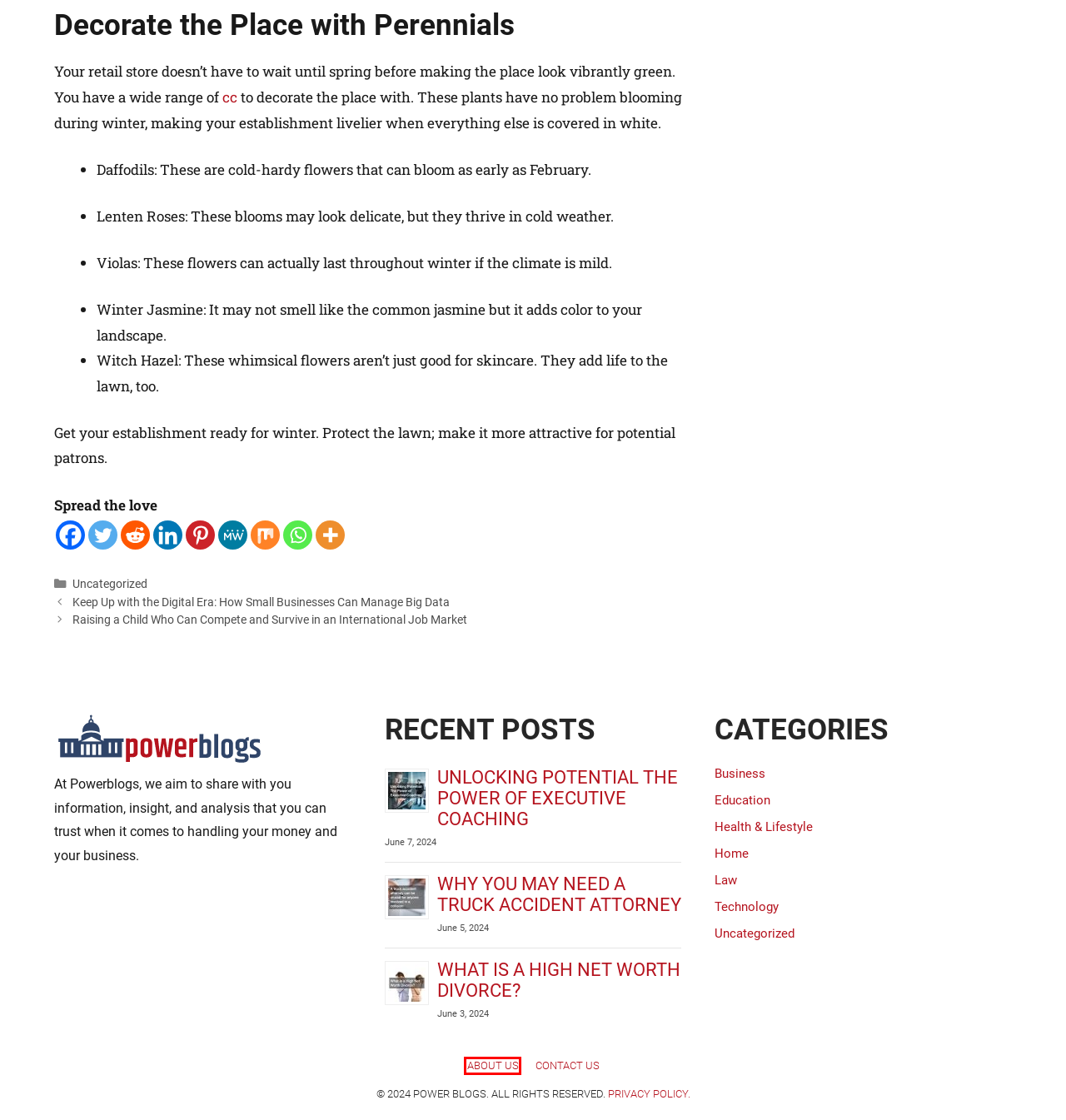Analyze the webpage screenshot with a red bounding box highlighting a UI element. Select the description that best matches the new webpage after clicking the highlighted element. Here are the options:
A. Technology Archives - Power Blogs
B. Why You May Need a Truck Accident Attorney - Power Blogs
C. How to Raise a Globally Competitive Child - Power Blogs
D. Safe Driving Includes Avoiding Trucks in Winter | Power Blogs
E. Privacy Policy - Power Blogs
F. Education Archives - Power Blogs
G. What Is a High Net Worth Divorce? - Power Blogs
H. About Us - Power Blogs

H